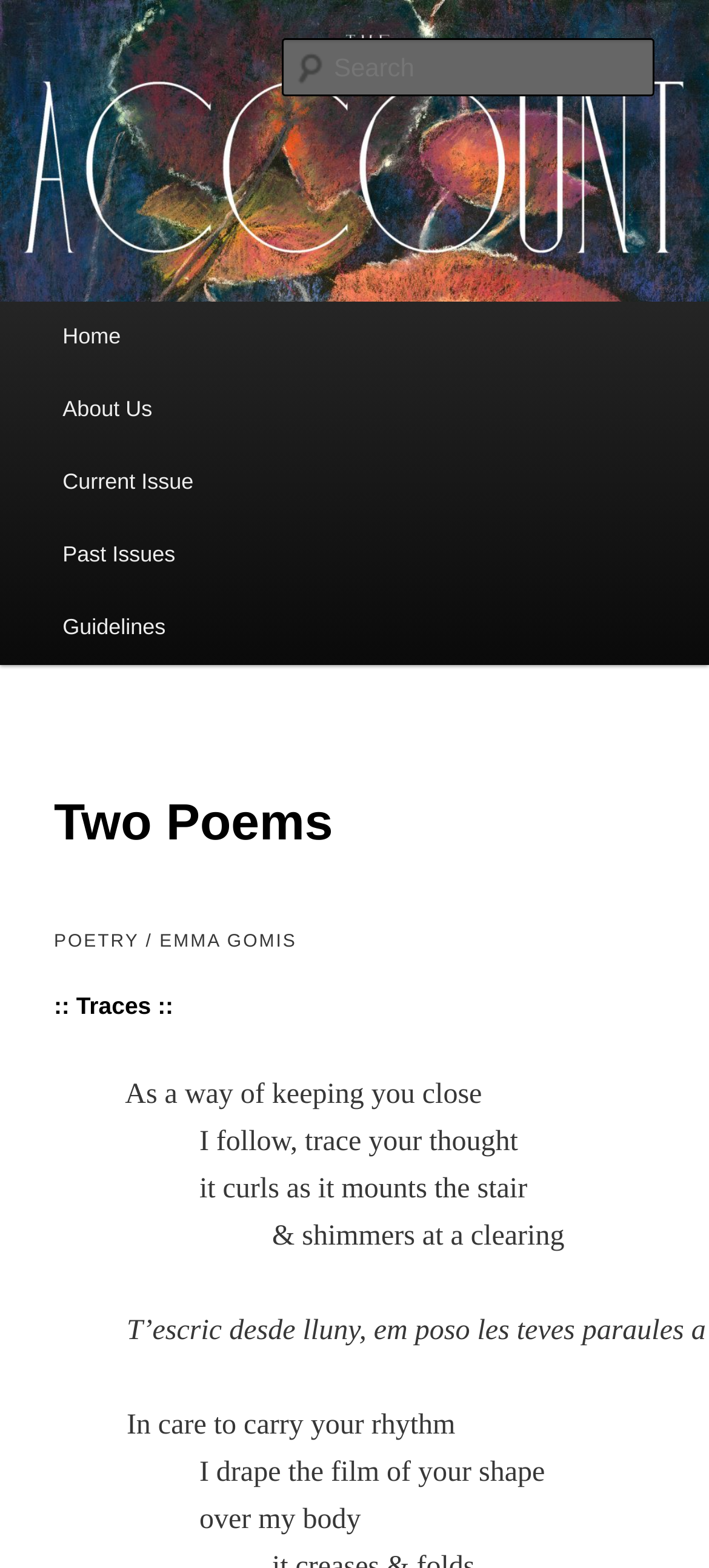Please identify the bounding box coordinates of the area I need to click to accomplish the following instruction: "Click on SPORTS".

None